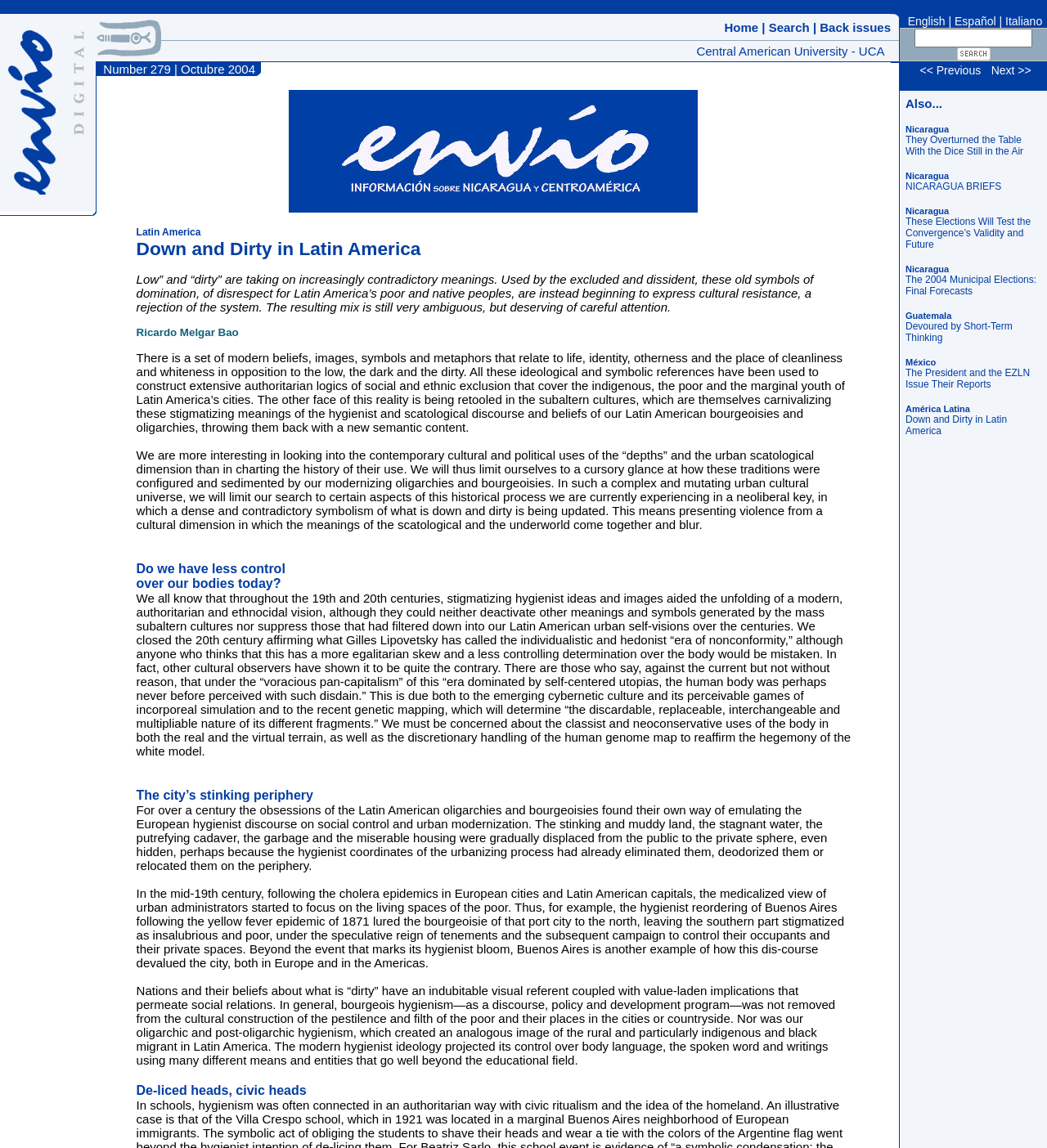What is the name of the author of the article?
Respond to the question with a single word or phrase according to the image.

Ricardo Melgar Bao